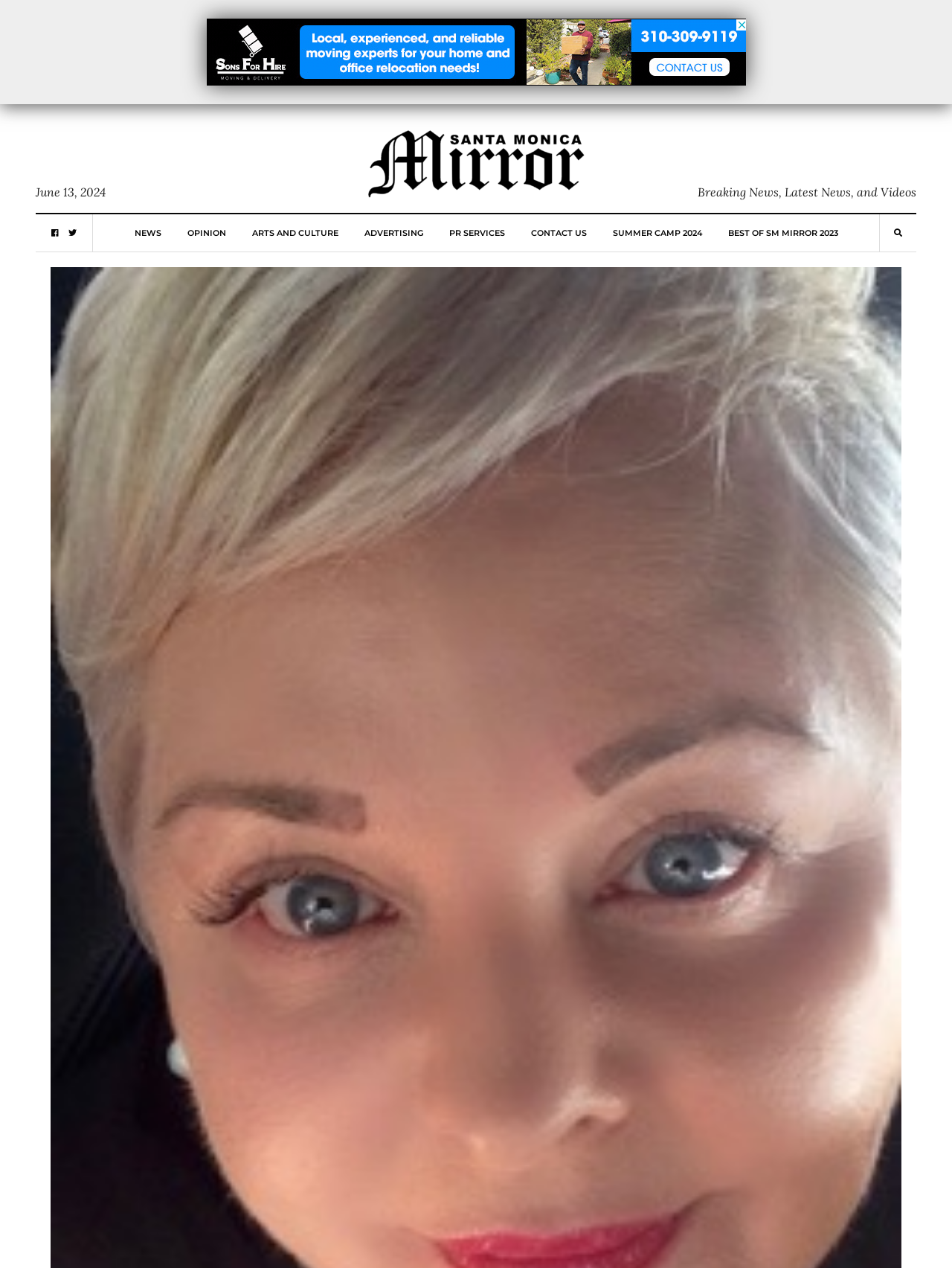Given the description "Contact us", provide the bounding box coordinates of the corresponding UI element.

[0.557, 0.169, 0.616, 0.198]